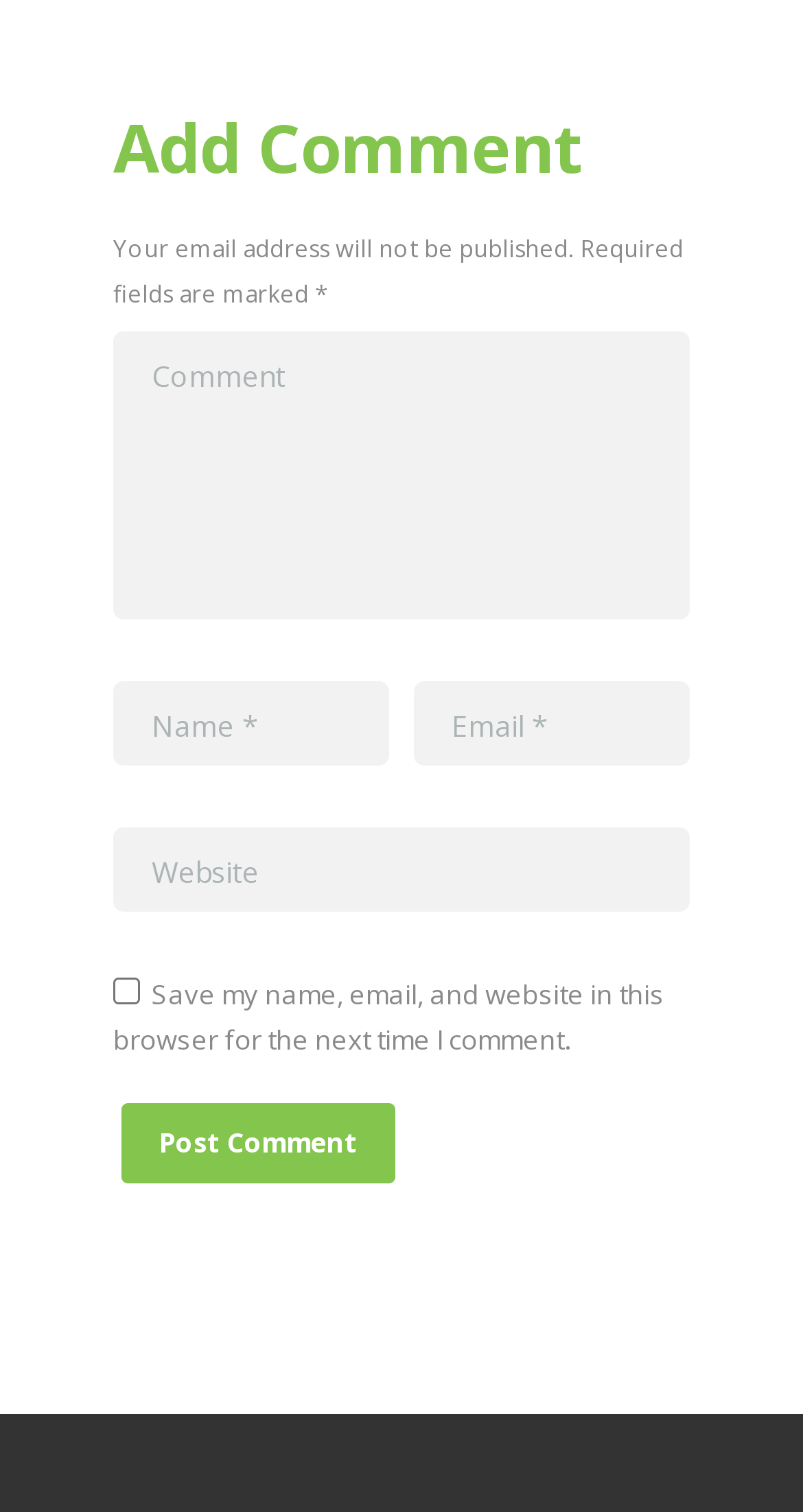Using the details from the image, please elaborate on the following question: What is the purpose of the 'Comment' textbox?

The 'Comment' textbox is a required field, and it is placed below the 'Add Comment' heading, indicating that it is meant for users to enter their comments.